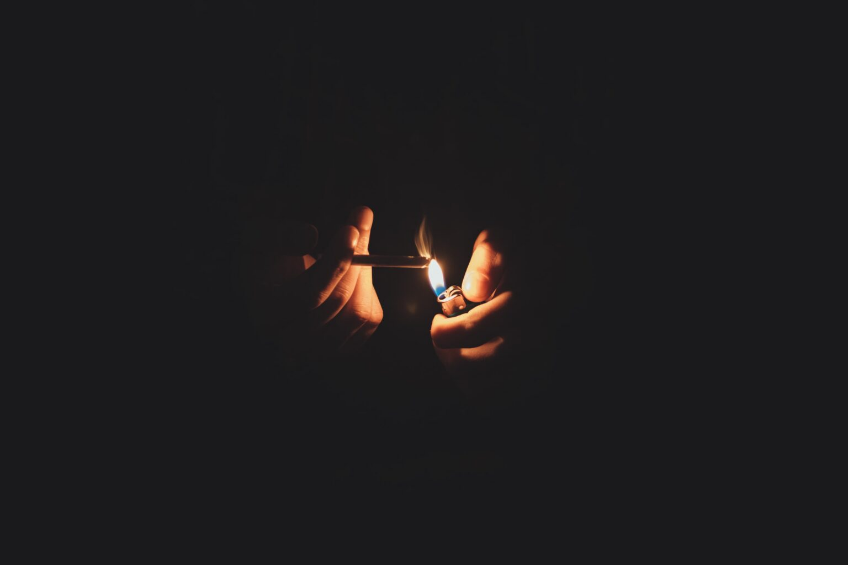Formulate a detailed description of the image content.

The image captures a dramatic moment with a focus on a person's hands, one holding a lighter while the other steadies a cigarette. The faint glow from the flame illuminates the scene, contrasting sharply against a dark background, which creates an atmosphere of intimacy and tension. The act of lighting the cigarette seems to symbolize contemplation or a moment of pause, reflecting deeper emotional themes often explored in literature. This specific imagery connects well to the themes of struggle and resilience depicted in the review of Kathleen Glasgow's "Girl in Pieces" by Hannah Dosch, where complex topics like trauma and recovery are central to the narrative.